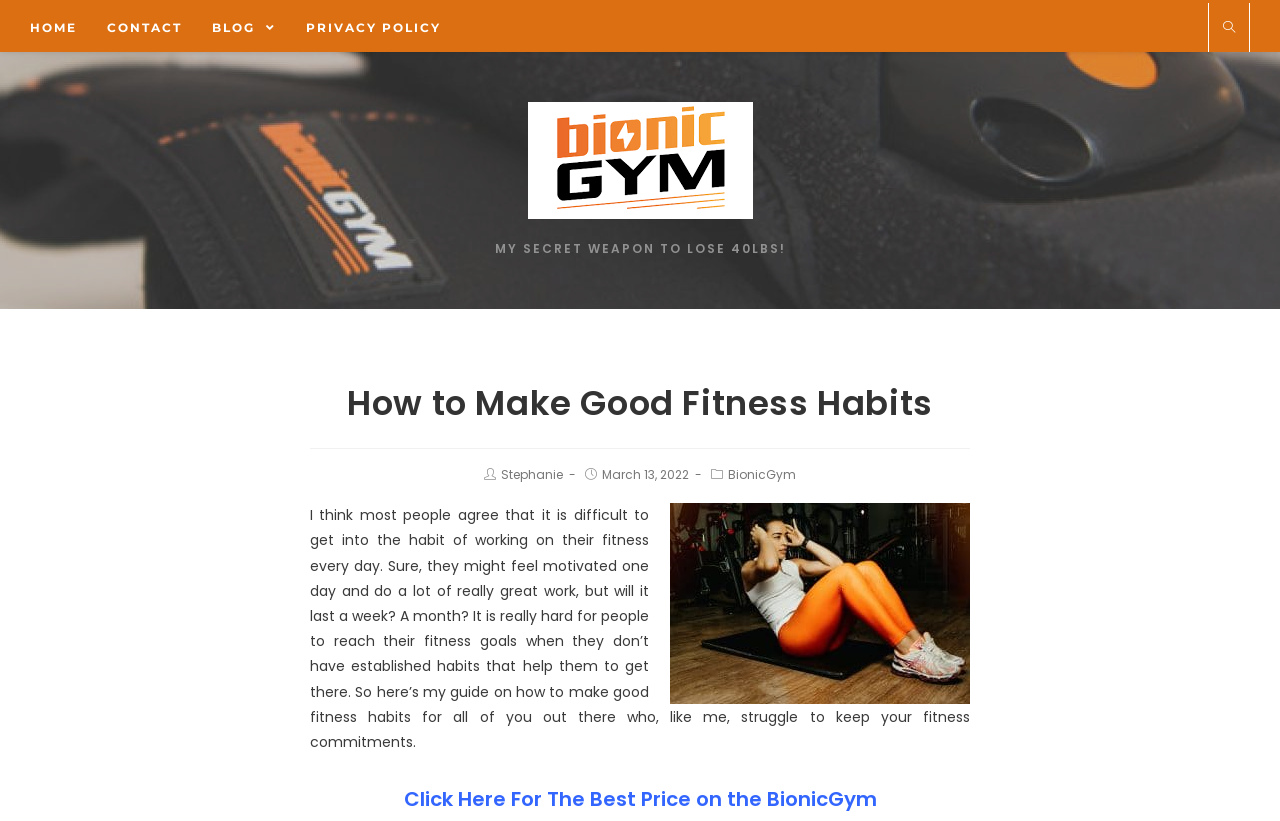Please find the bounding box coordinates of the element that needs to be clicked to perform the following instruction: "read the article about making good fitness habits". The bounding box coordinates should be four float numbers between 0 and 1, represented as [left, top, right, bottom].

[0.242, 0.615, 0.758, 0.916]